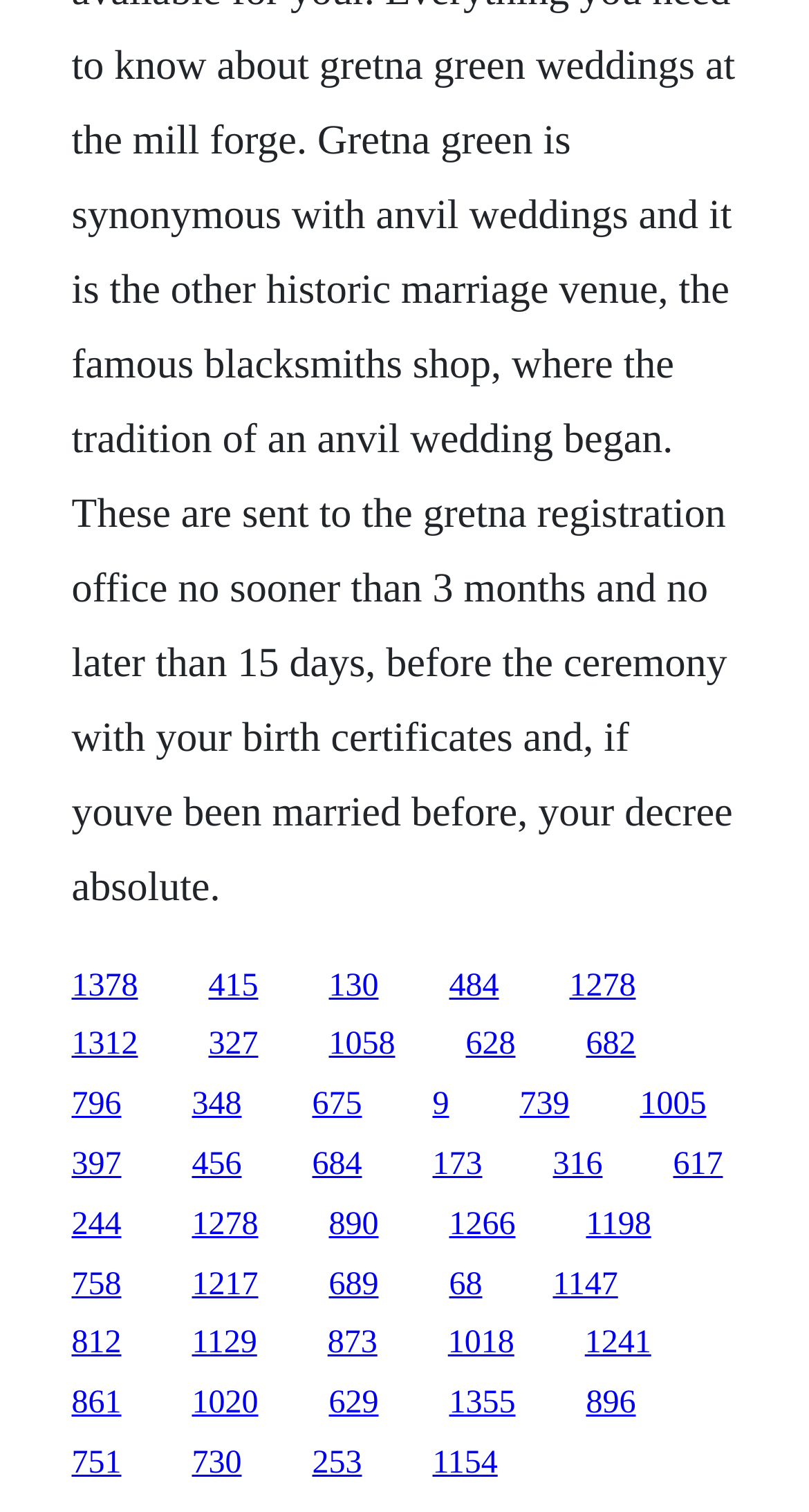How many links are in the top half of the webpage?
Give a thorough and detailed response to the question.

I analyzed the y1 and y2 coordinates of all the links and counted the number of links with y1 and y2 values less than 0.5. There are 15 links in the top half of the webpage.